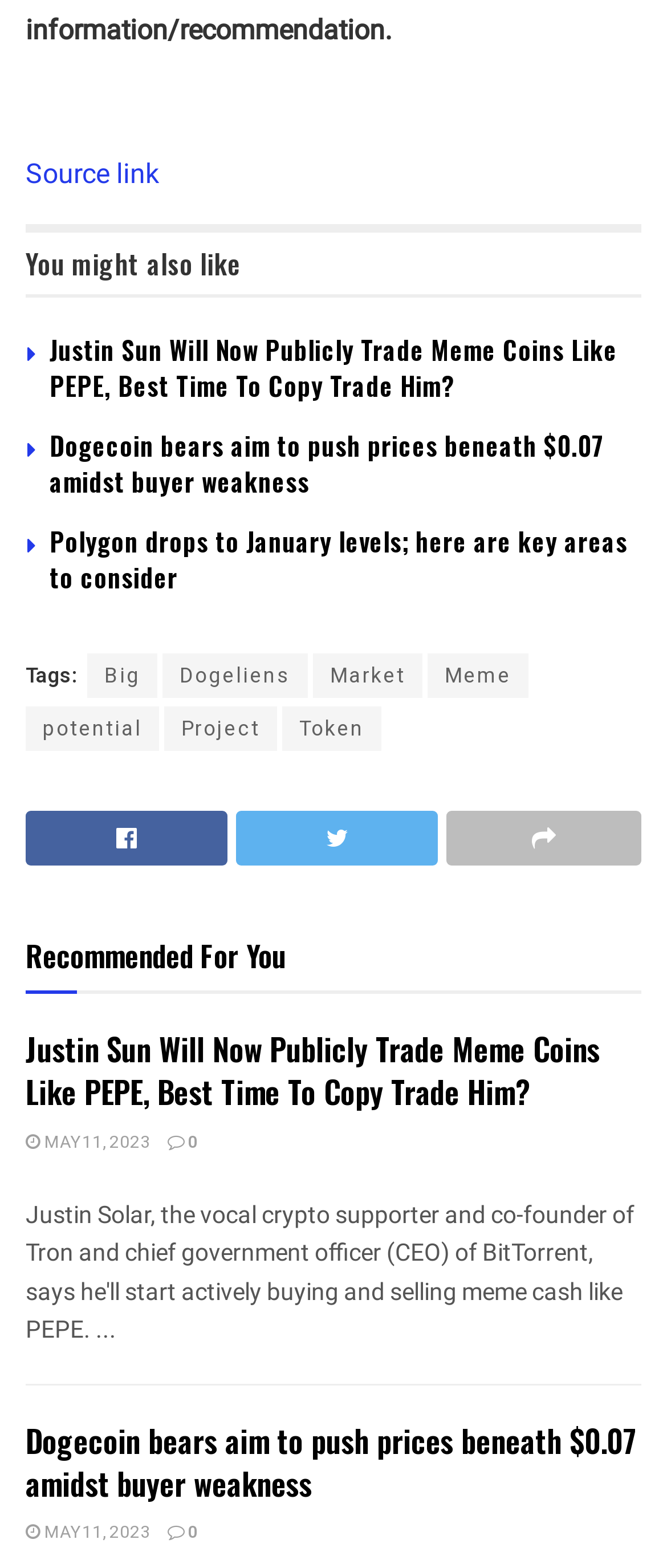Use the details in the image to answer the question thoroughly: 
How many links are there in the recommended section?

I looked at the recommended section and found two link elements [989] and [995] inside the article element [673]. Therefore, there are 2 links in the recommended section.